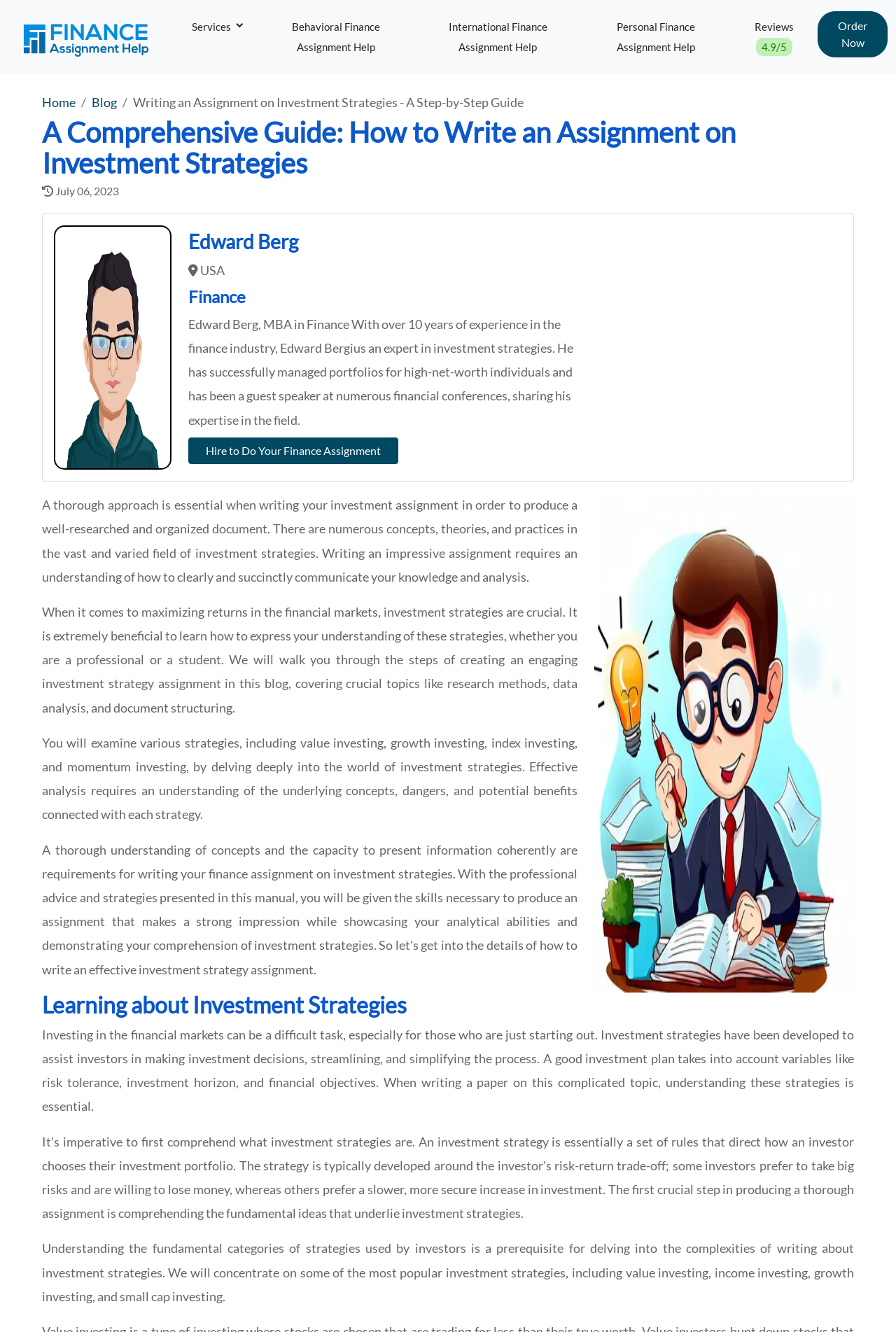What is the purpose of investment strategies?
Please utilize the information in the image to give a detailed response to the question.

I determined the purpose of investment strategies by reading the static text 'Investing in the financial markets can be a difficult task, especially for those who are just starting out. Investment strategies have been developed to assist investors in making investment decisions...' which suggests that investment strategies are used to help investors make decisions.